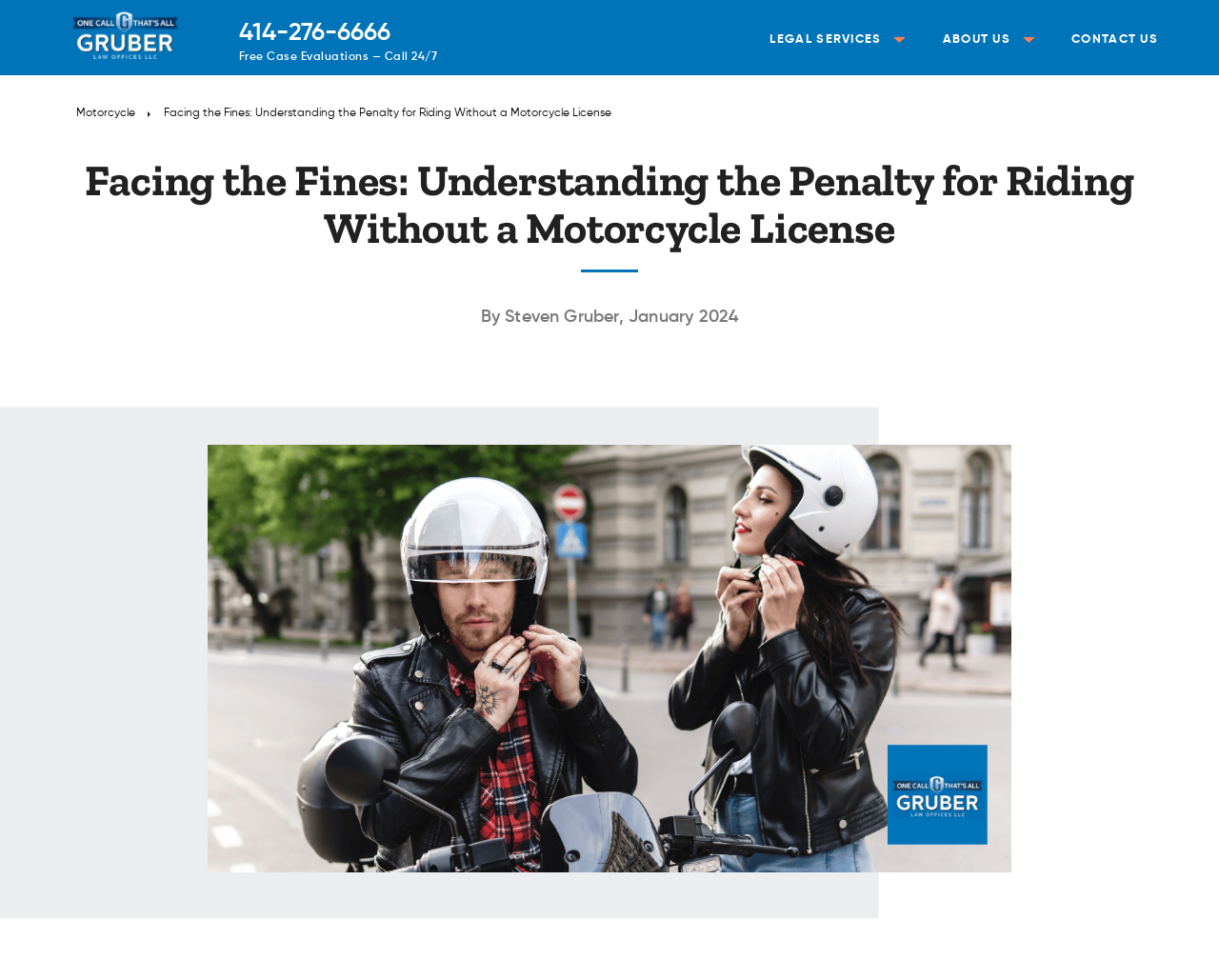What is the topic of the article on the webpage?
Using the image, answer in one word or phrase.

Riding without a motorcycle license